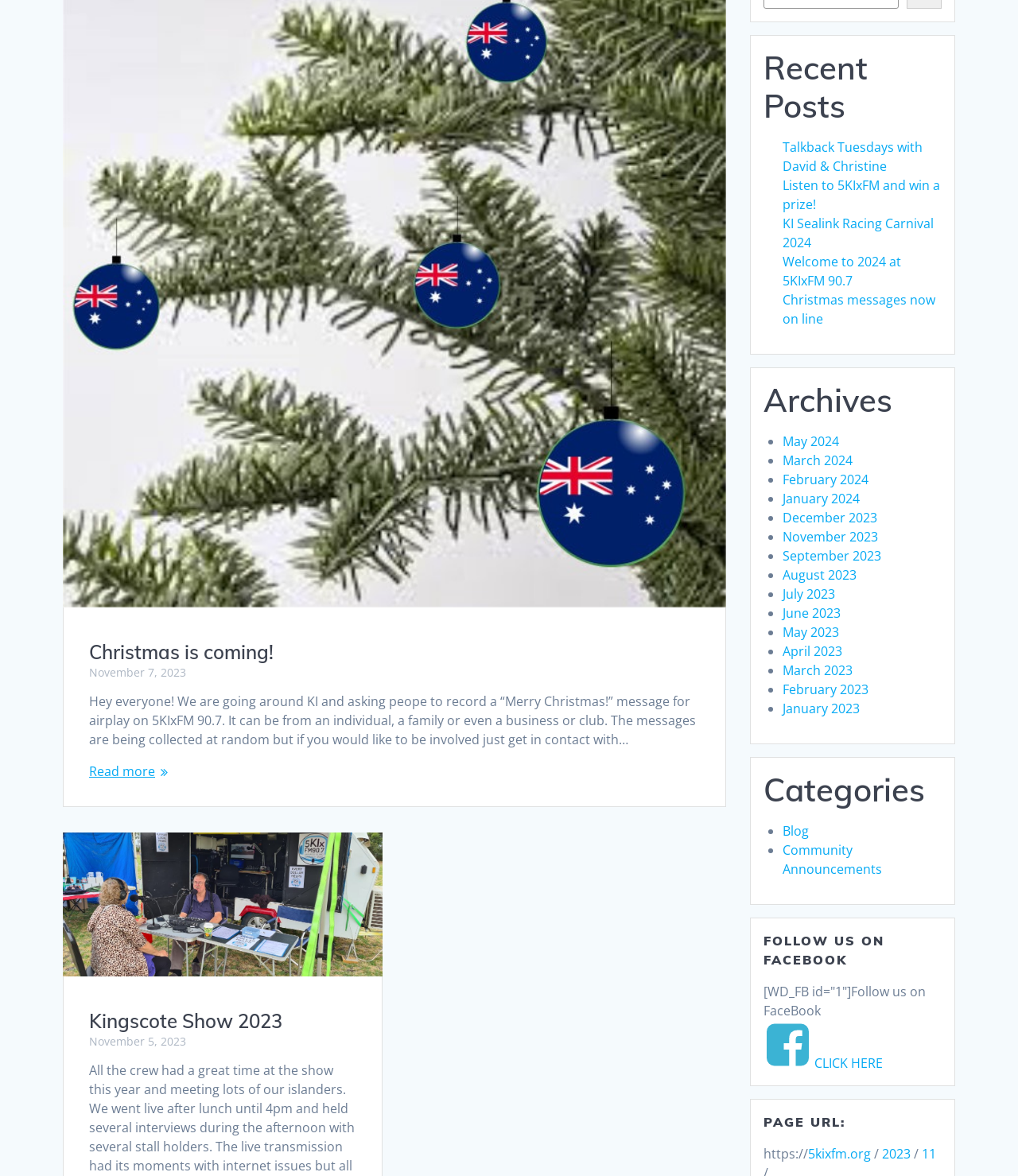Find the bounding box coordinates for the element described here: "January 2024".

[0.769, 0.416, 0.845, 0.431]